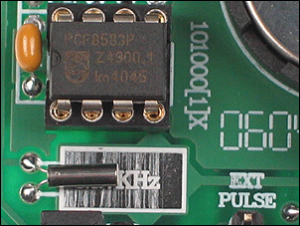Can you give a comprehensive explanation to the question given the content of the image?
What is the purpose of the section marked 'EXT PULSE'?

The section marked 'EXT PULSE' on the circuit board suggests a connection point for external timing signals, allowing the device to receive timing inputs from external sources, which is essential for its functionality in managing timing and frequency-related tasks.